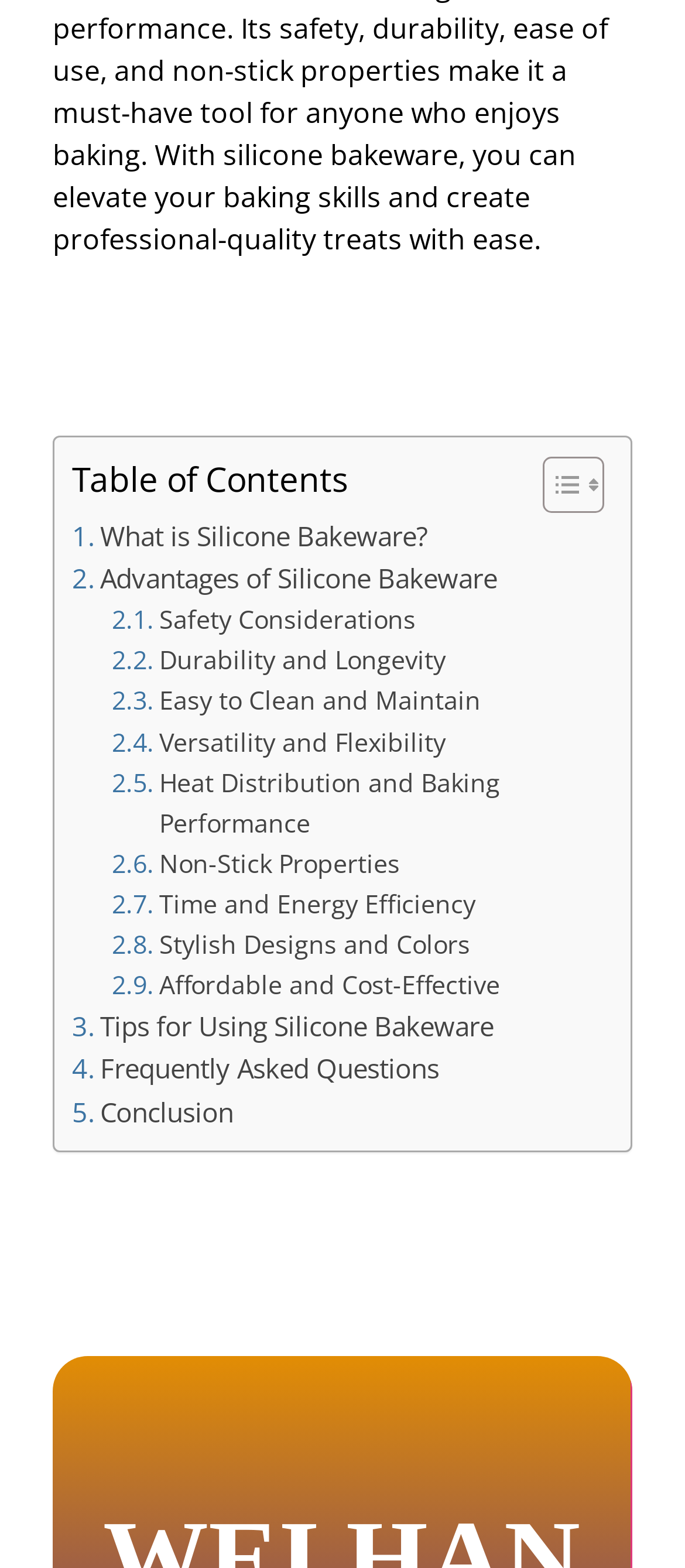Determine the bounding box coordinates for the element that should be clicked to follow this instruction: "Check the safety considerations". The coordinates should be given as four float numbers between 0 and 1, in the format [left, top, right, bottom].

[0.164, 0.382, 0.607, 0.408]